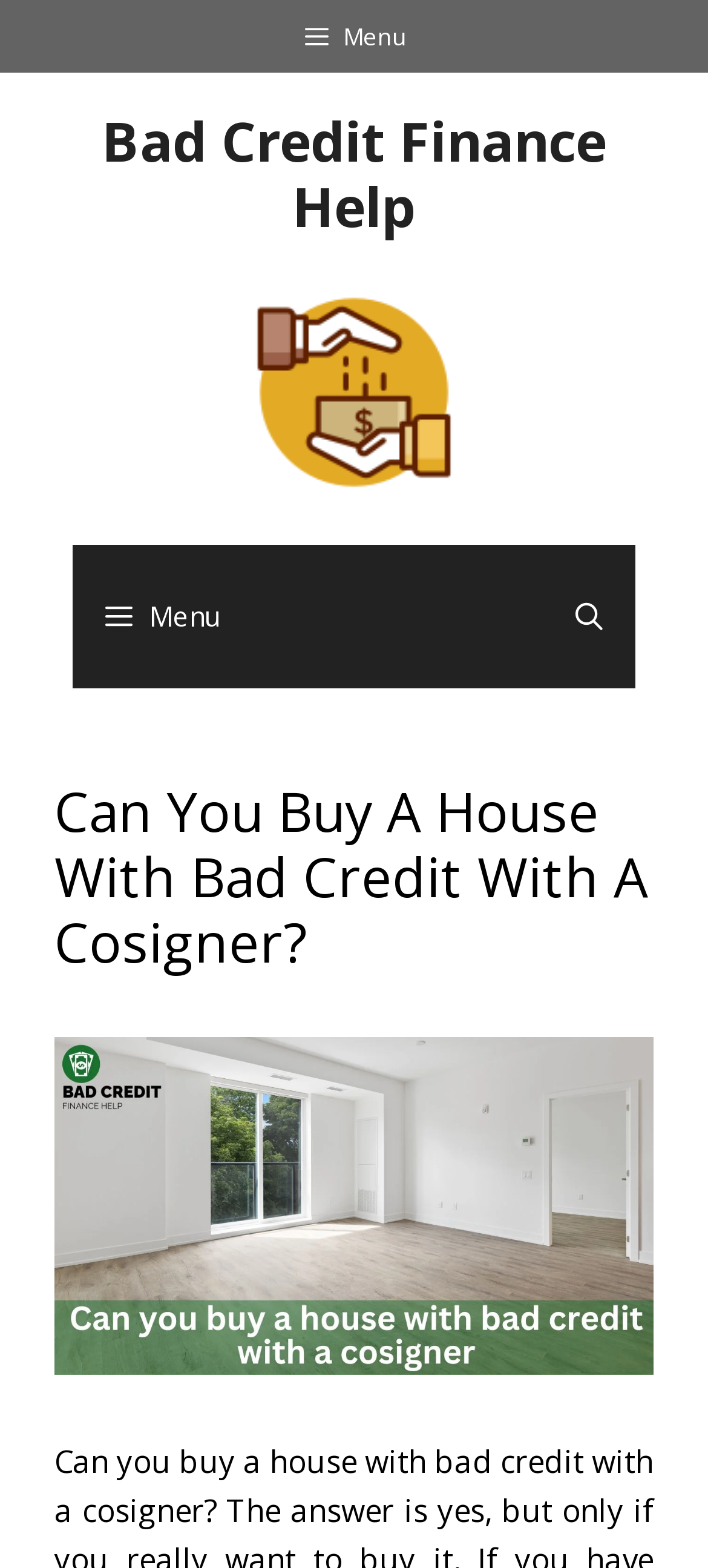Please answer the following question using a single word or phrase: 
What is the purpose of the button with '' icon?

Menu